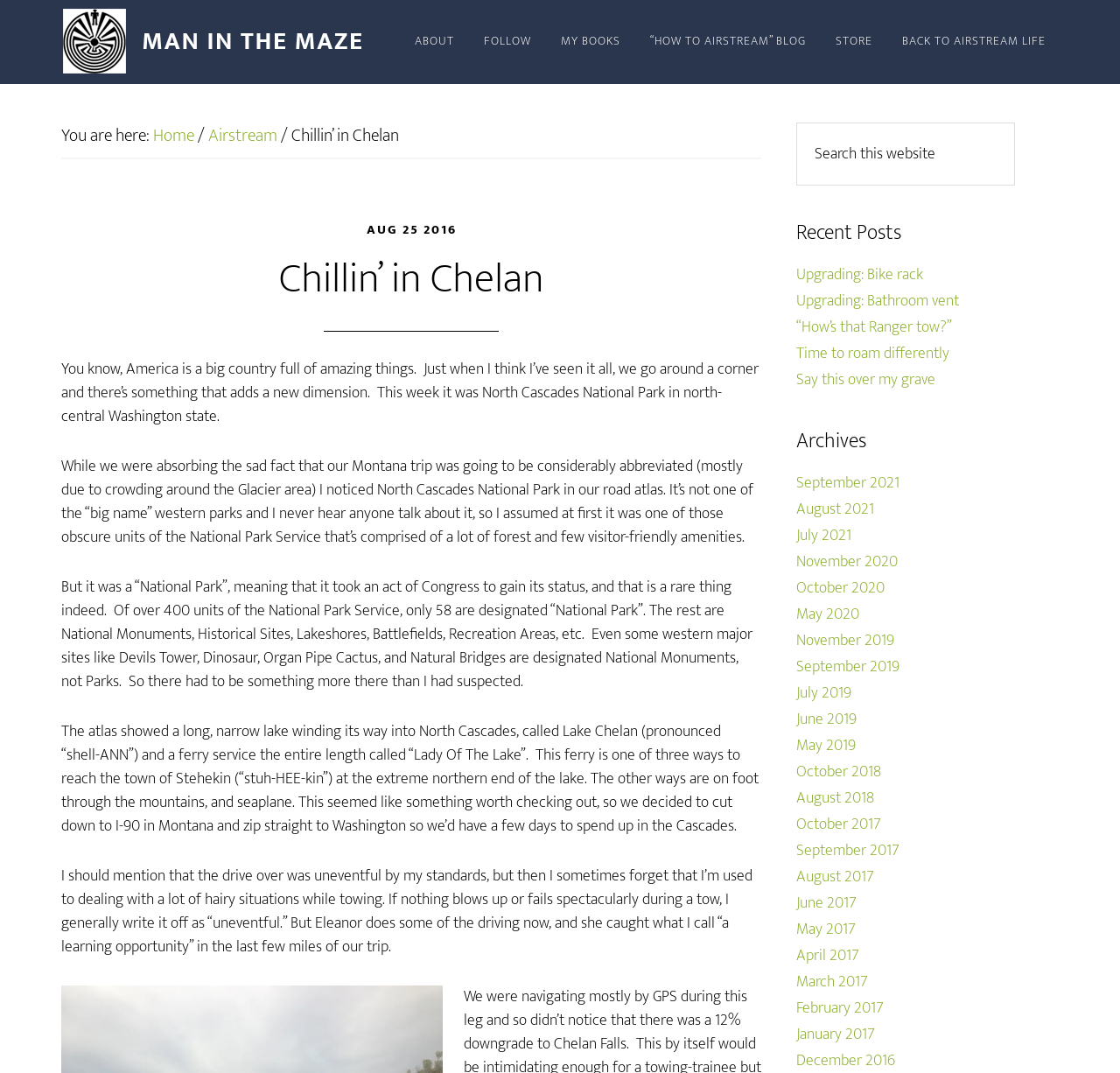Provide the bounding box coordinates in the format (top-left x, top-left y, bottom-right x, bottom-right y). All values are floating point numbers between 0 and 1. Determine the bounding box coordinate of the UI element described as: Upgrading: Bike rack

[0.711, 0.244, 0.824, 0.268]